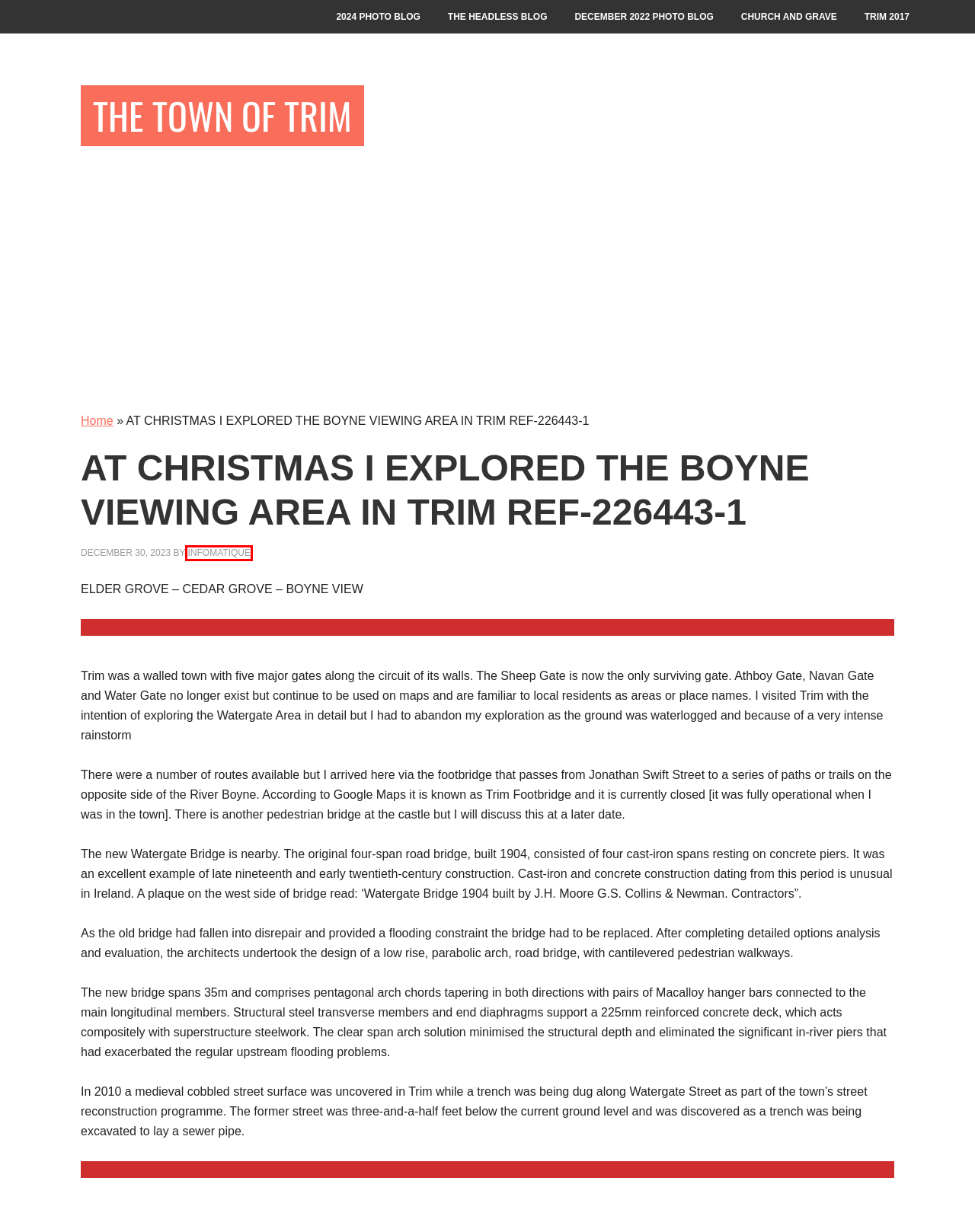You are presented with a screenshot of a webpage that includes a red bounding box around an element. Determine which webpage description best matches the page that results from clicking the element within the red bounding box. Here are the candidates:
A. THE CHURCH AND THE GRAVE
B. THE TOWN OF TRIM
C. PHOTO DIARY - DECEMBER 2022
D. THE 2024 PHOTO BLOG - Original Images By A Real Street Photographer
E. Trim Footbridge | THE TOWN OF TRIM
F. THE HEADLESS PHOTO BLOG
G. Cities And Towns
H. infomatique | THE TOWN OF TRIM

H